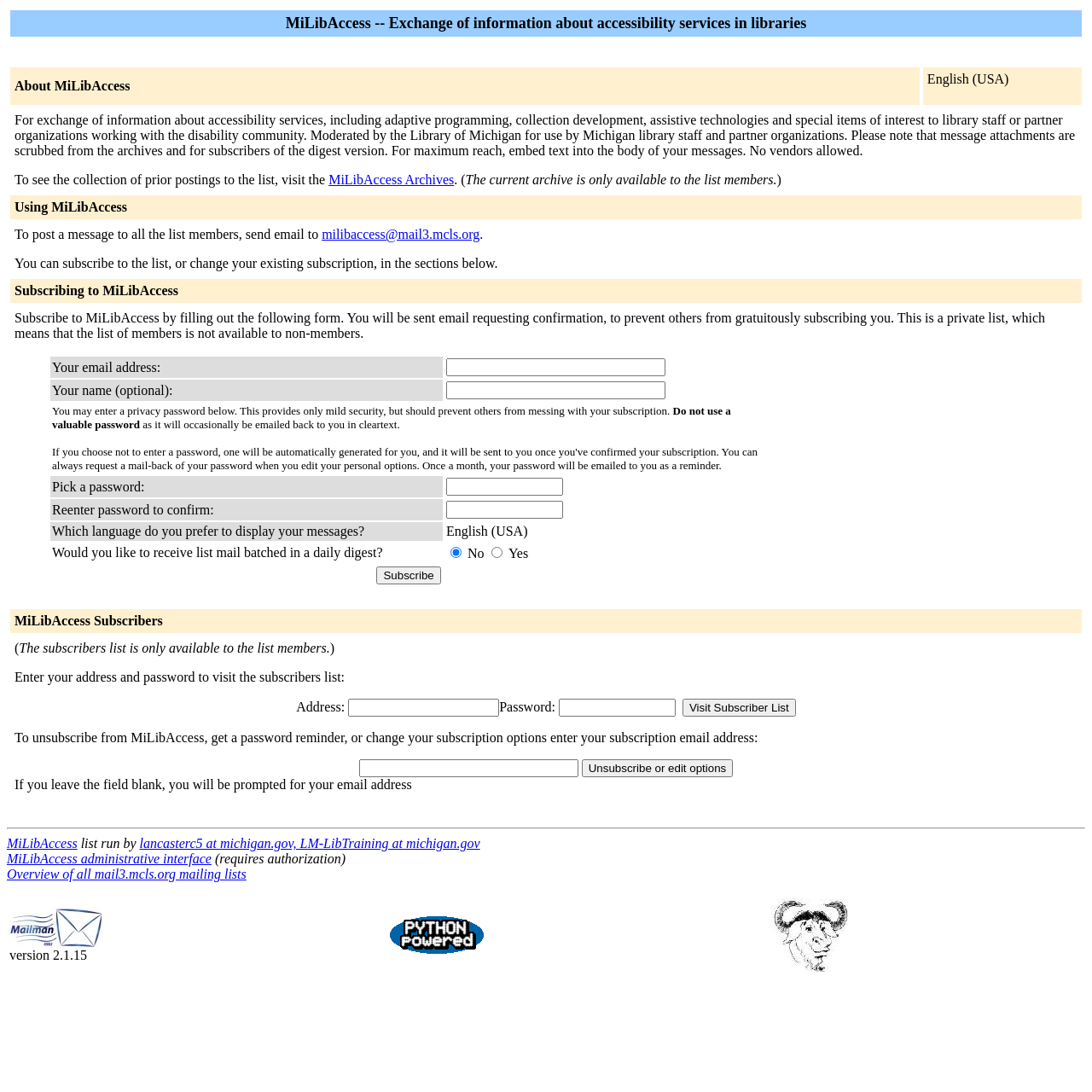What is the language preference for displaying messages?
Please provide a detailed and thorough answer to the question.

In the subscription form, there is an option to select the language preference for displaying messages, and the default option is English (USA).